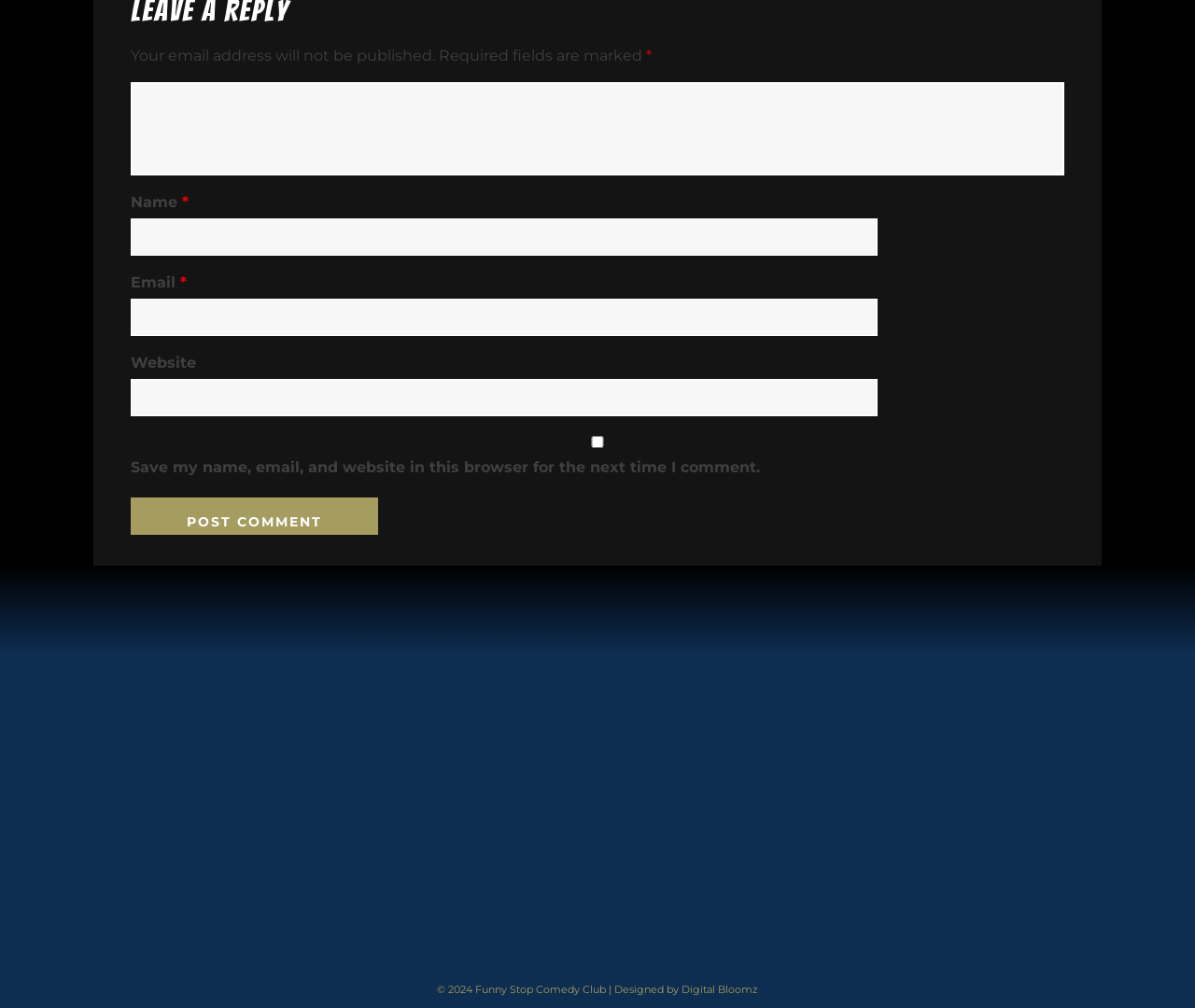Specify the bounding box coordinates of the area to click in order to execute this command: 'Input your email address'. The coordinates should consist of four float numbers ranging from 0 to 1, and should be formatted as [left, top, right, bottom].

[0.109, 0.296, 0.734, 0.333]